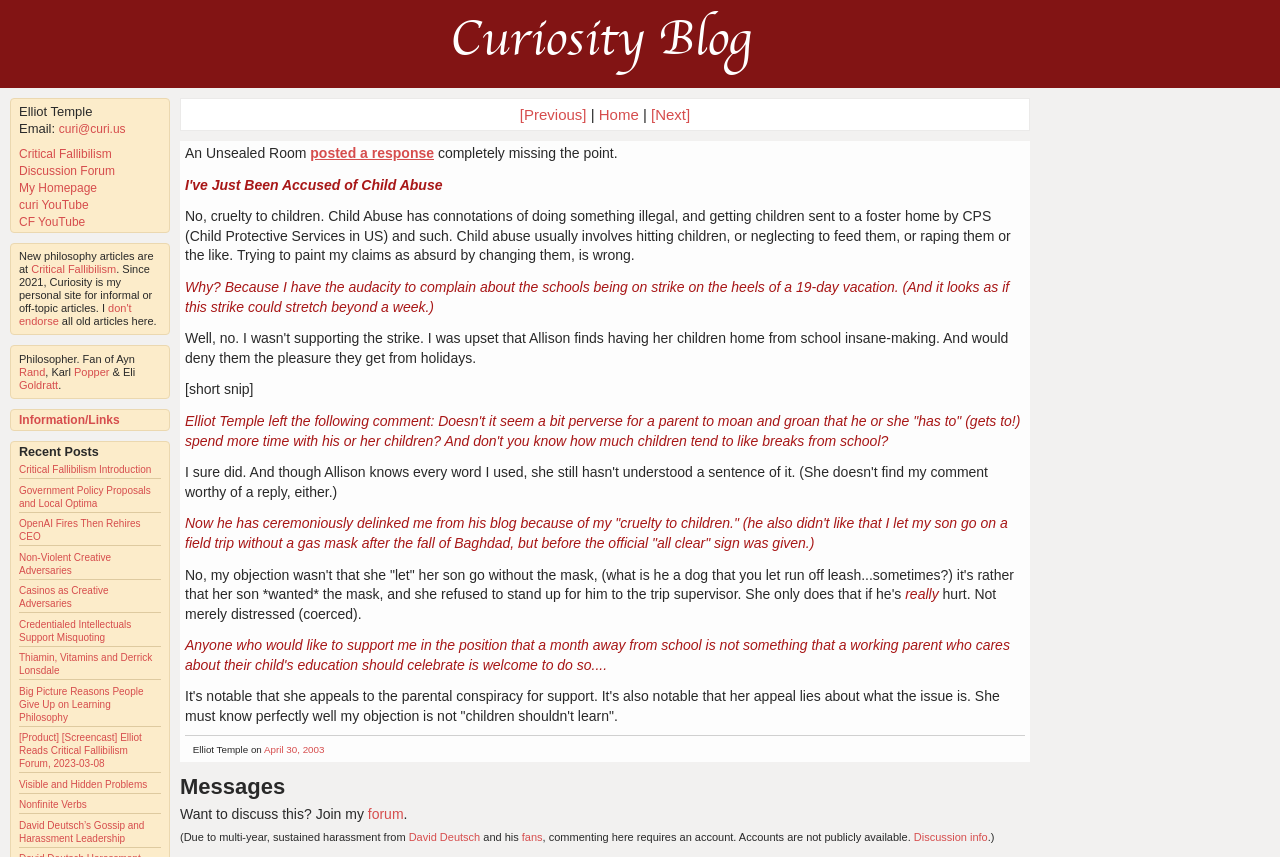Locate the bounding box coordinates of the segment that needs to be clicked to meet this instruction: "read An Unsealed Room".

[0.145, 0.169, 0.242, 0.188]